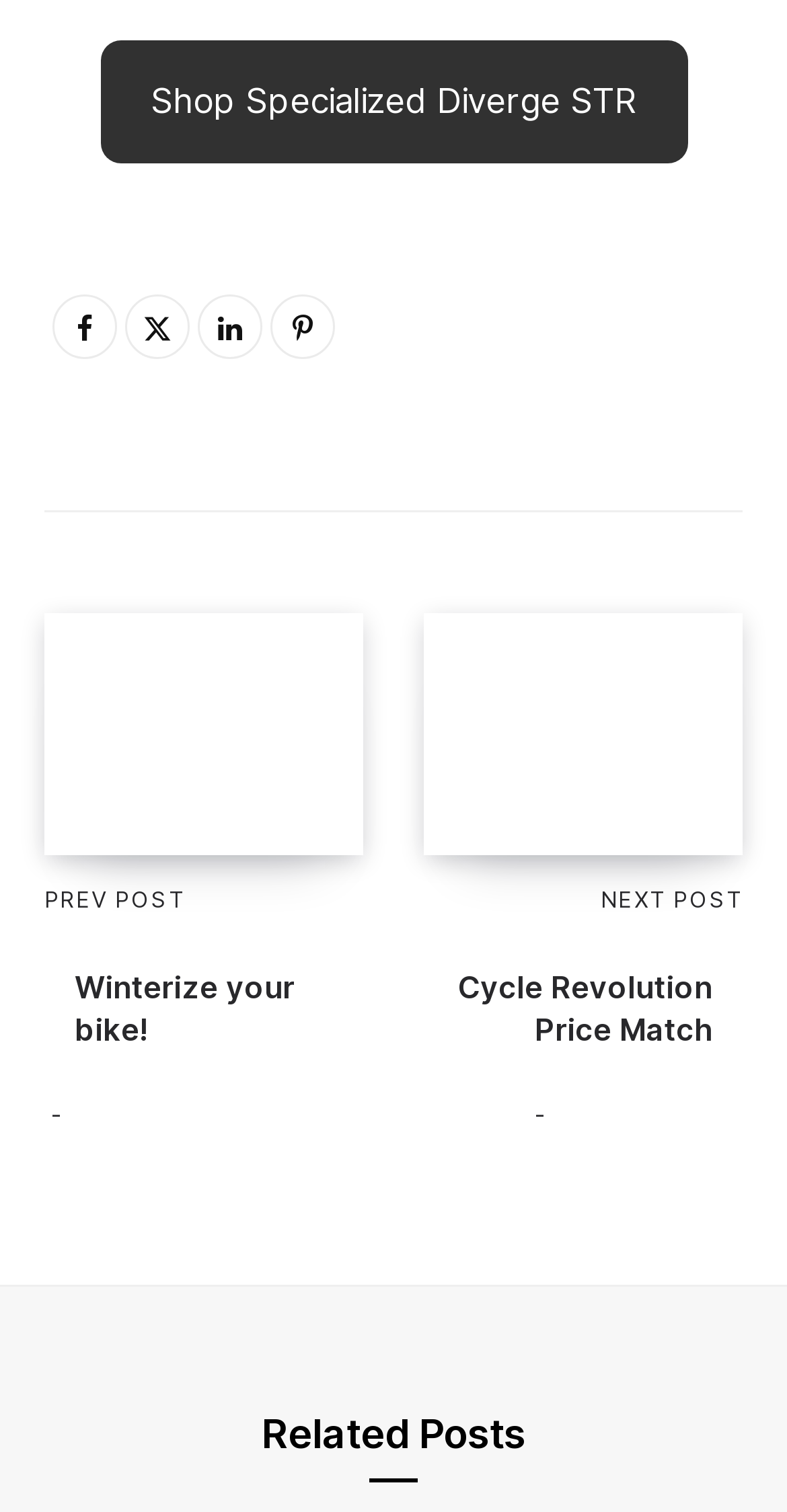Respond with a single word or phrase to the following question:
What is the title of the first post?

Winterize your bike!